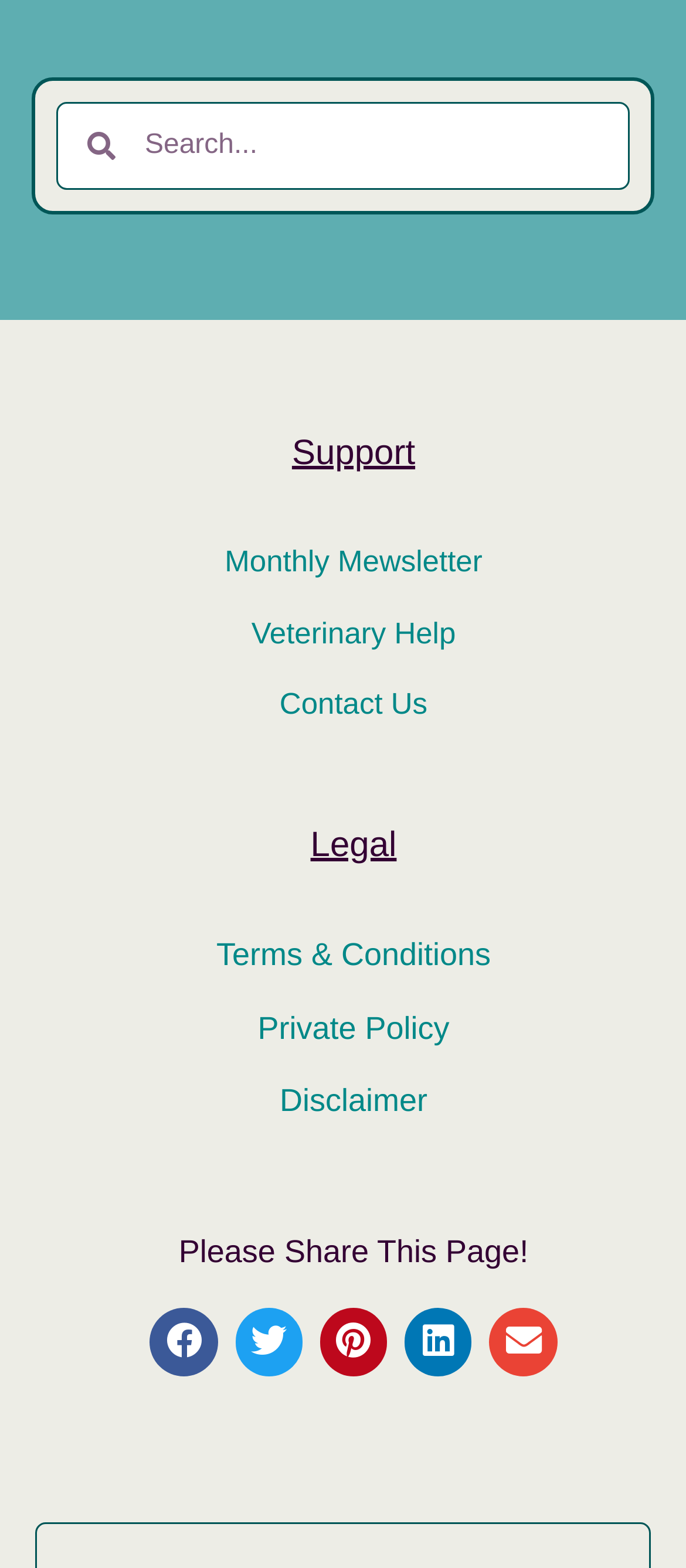What are the three main categories at the bottom of the page?
Look at the screenshot and respond with one word or a short phrase.

Support, Legal, Share